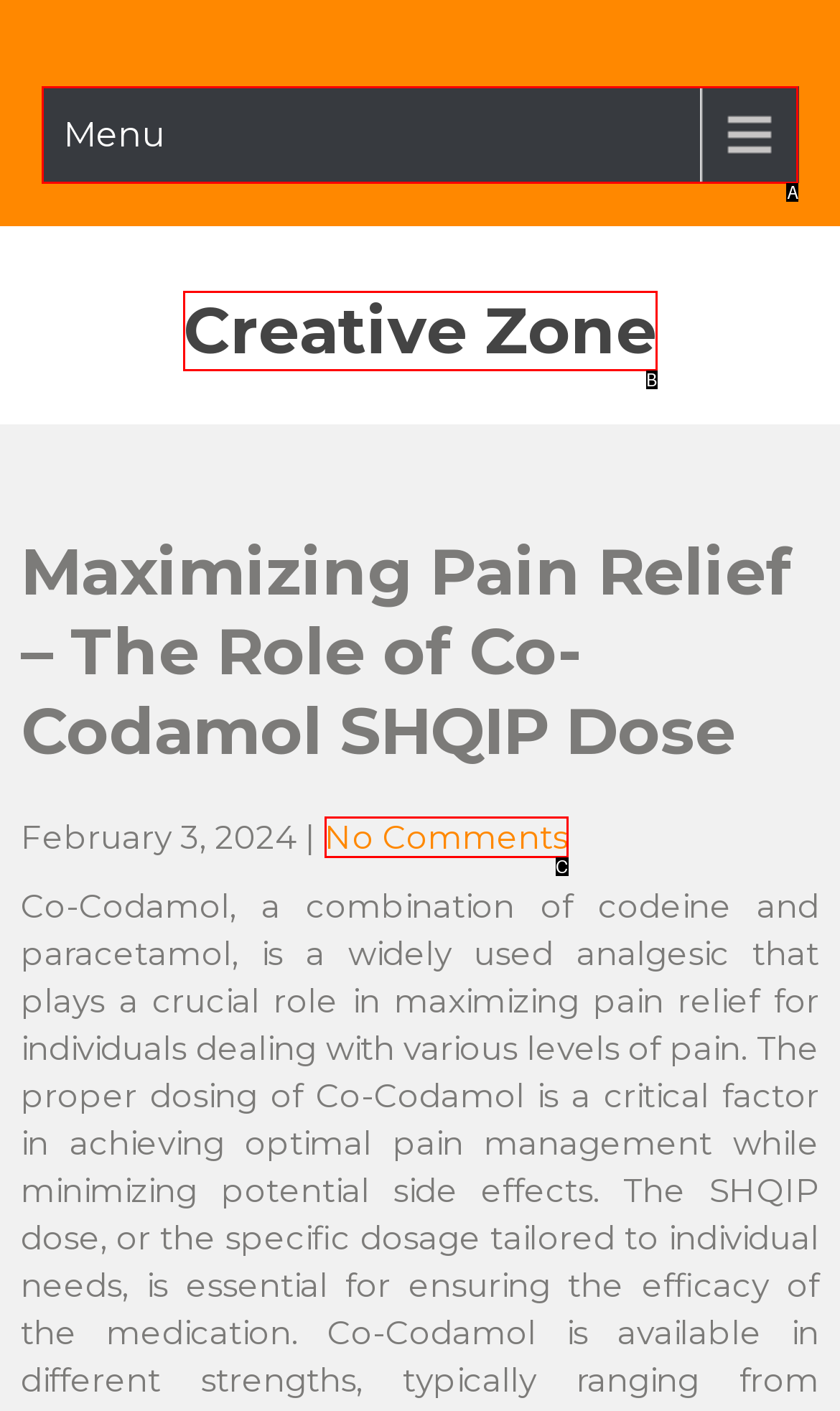Tell me which option best matches this description: Menu
Answer with the letter of the matching option directly from the given choices.

A